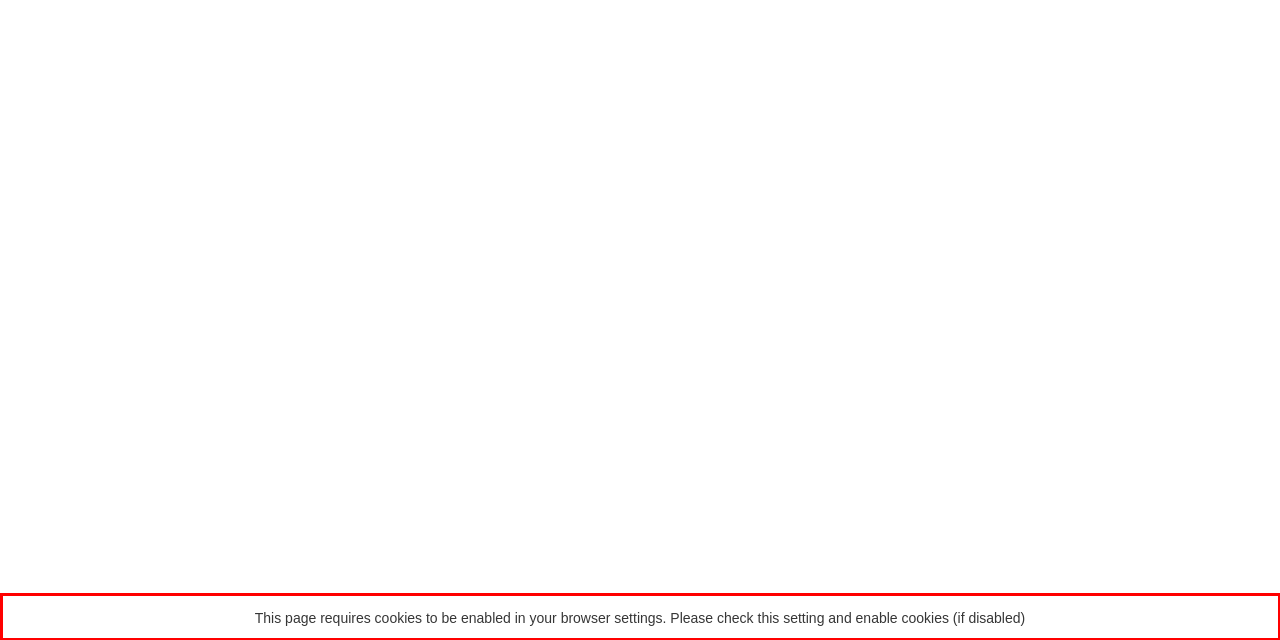Please identify the text within the red rectangular bounding box in the provided webpage screenshot.

This page requires cookies to be enabled in your browser settings. Please check this setting and enable cookies (if disabled)